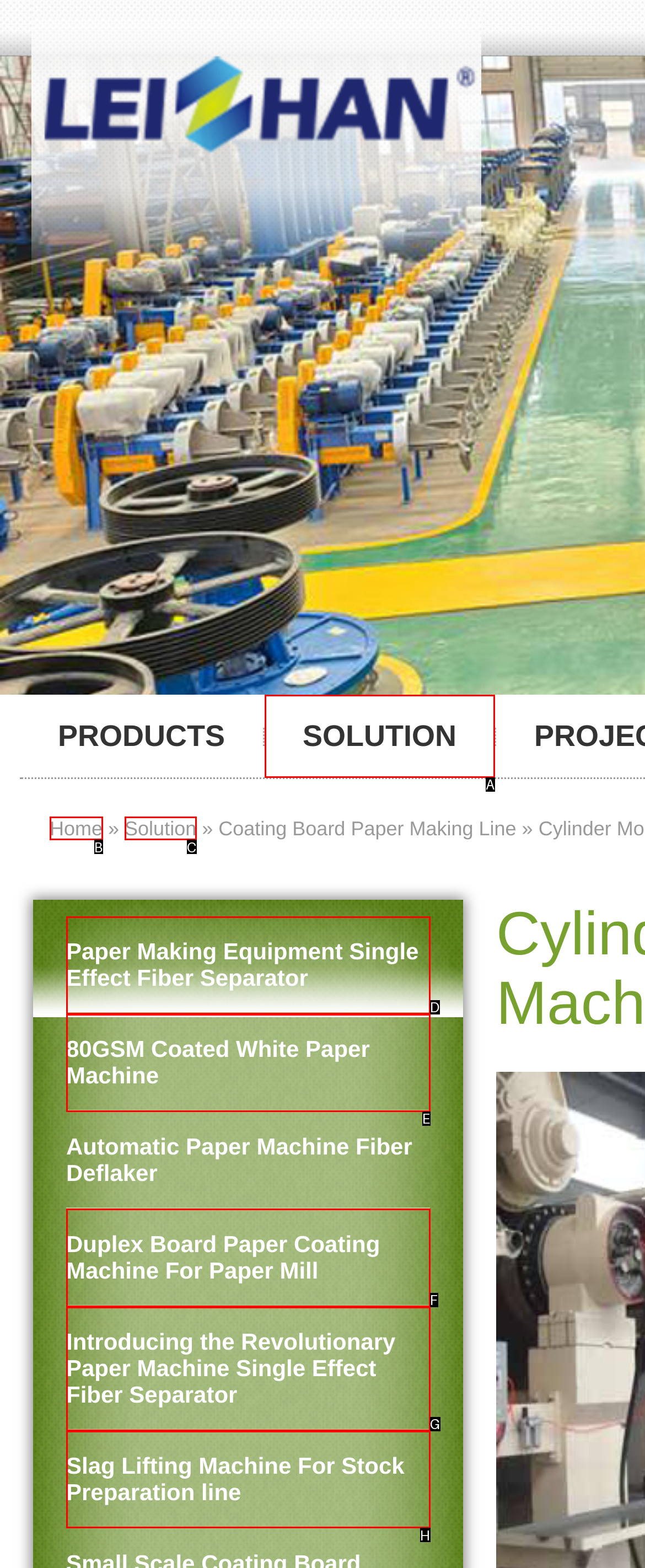Identify the option that corresponds to: Solution
Respond with the corresponding letter from the choices provided.

C